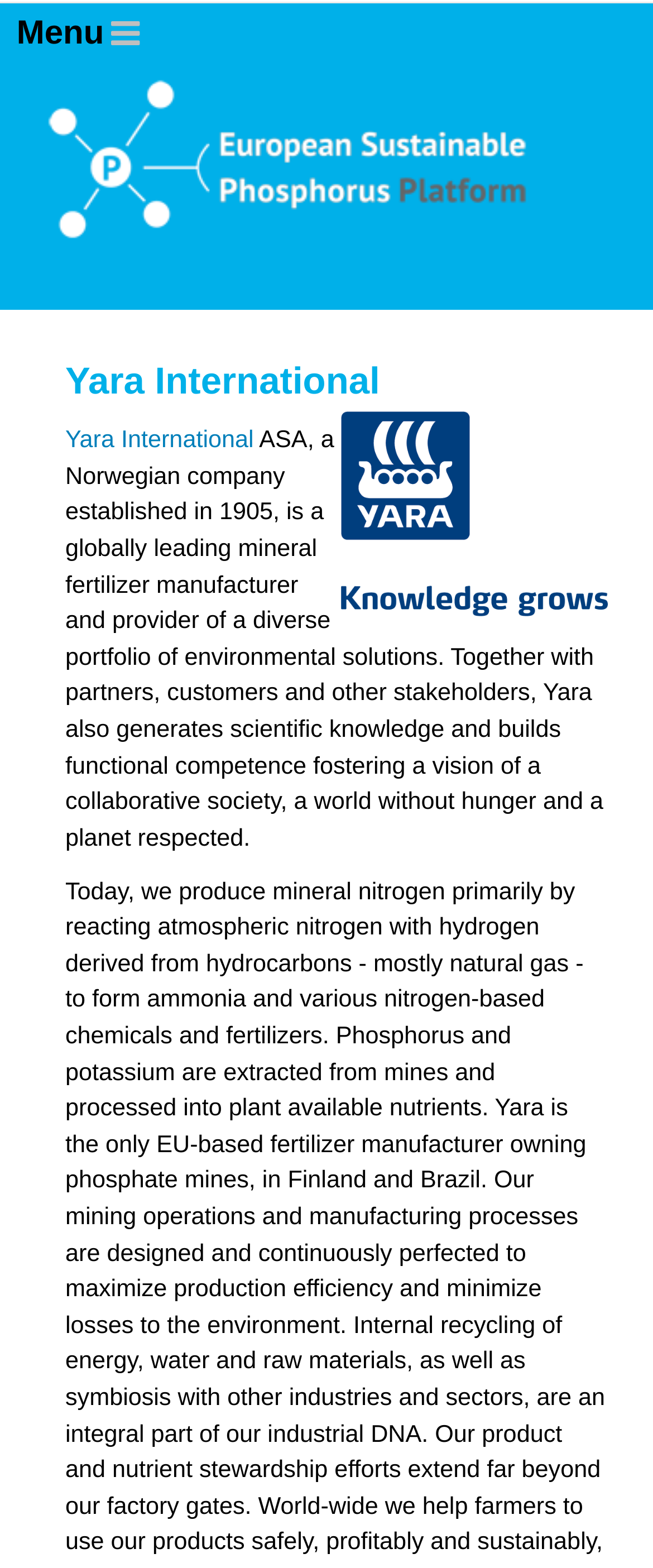Generate a comprehensive description of the webpage.

The webpage is about the European Sustainable Phosphorus Platform, specifically related to Yara. At the top-left corner, there is a navigation menu. To the right of the navigation menu, there is a link with the updated ESPP logo, which is an image. Below the logo, there is a heading that reads "Yara InternationalKnowledge grows for A4" with an accompanying image to the right. 

Below the heading, there is a link to "Yara International" followed by a paragraph of text that describes Yara as a Norwegian company established in 1905, a leading mineral fertilizer manufacturer, and a provider of environmental solutions. The text also mentions Yara's vision of a collaborative society, a world without hunger, and a planet respected.